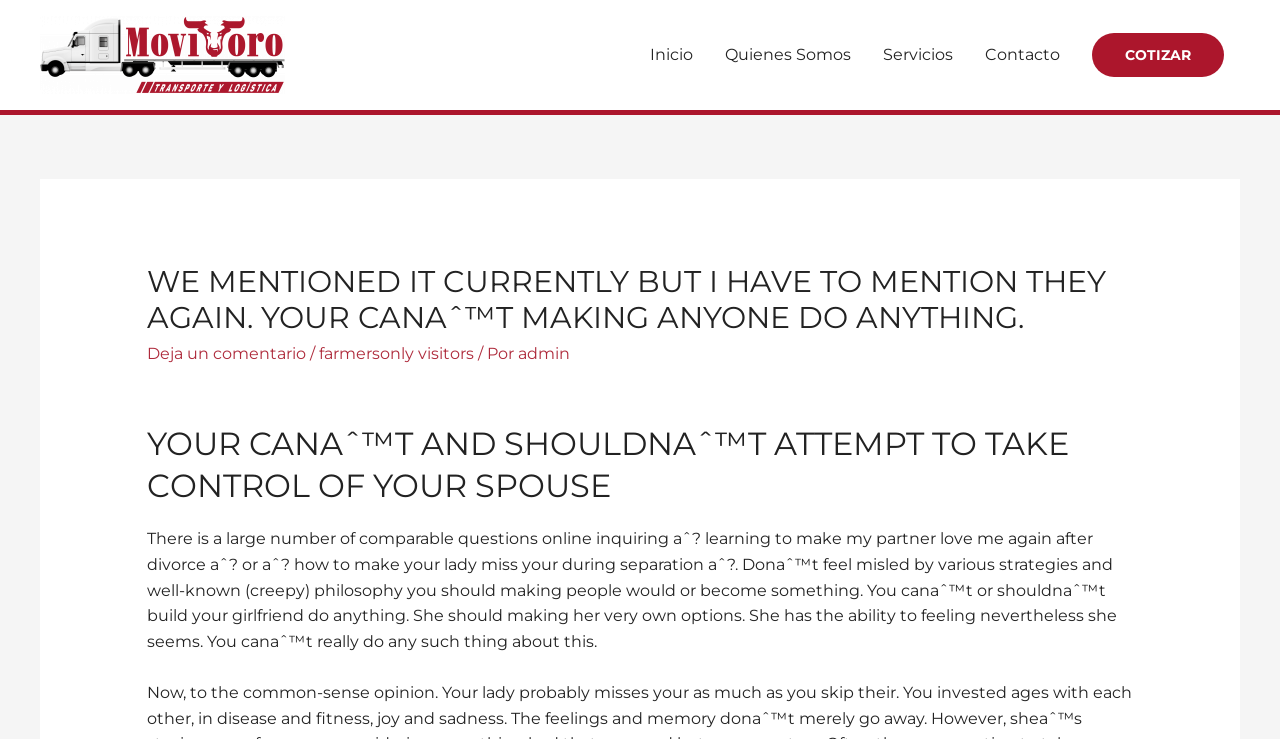Bounding box coordinates are specified in the format (top-left x, top-left y, bottom-right x, bottom-right y). All values are floating point numbers bounded between 0 and 1. Please provide the bounding box coordinate of the region this sentence describes: alt="Logo transportes movitoro"

[0.031, 0.06, 0.223, 0.085]